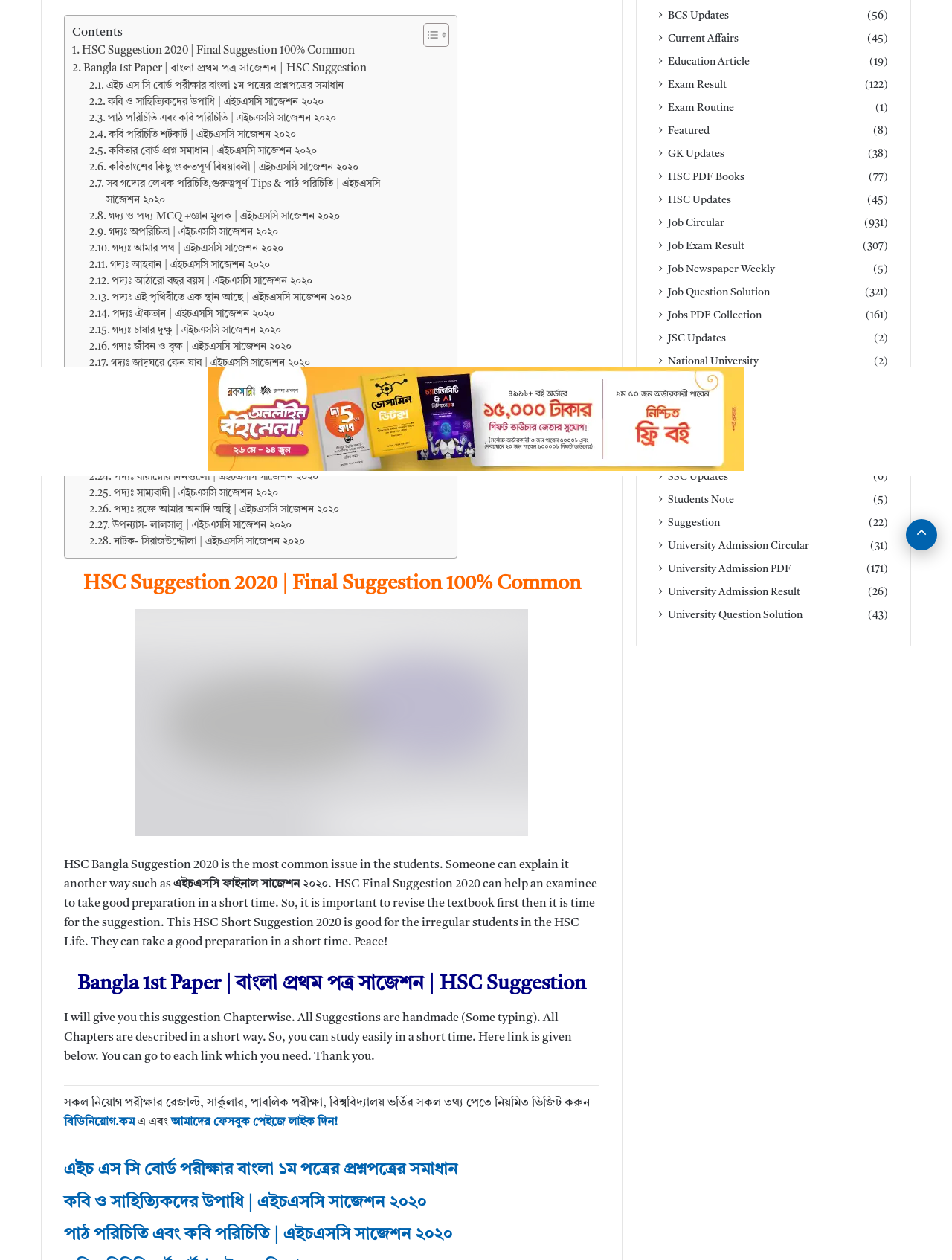Using floating point numbers between 0 and 1, provide the bounding box coordinates in the format (top-left x, top-left y, bottom-right x, bottom-right y). Locate the UI element described here: আমাদের ফেসবুক পেইজে লাইক দিন!

[0.18, 0.886, 0.355, 0.895]